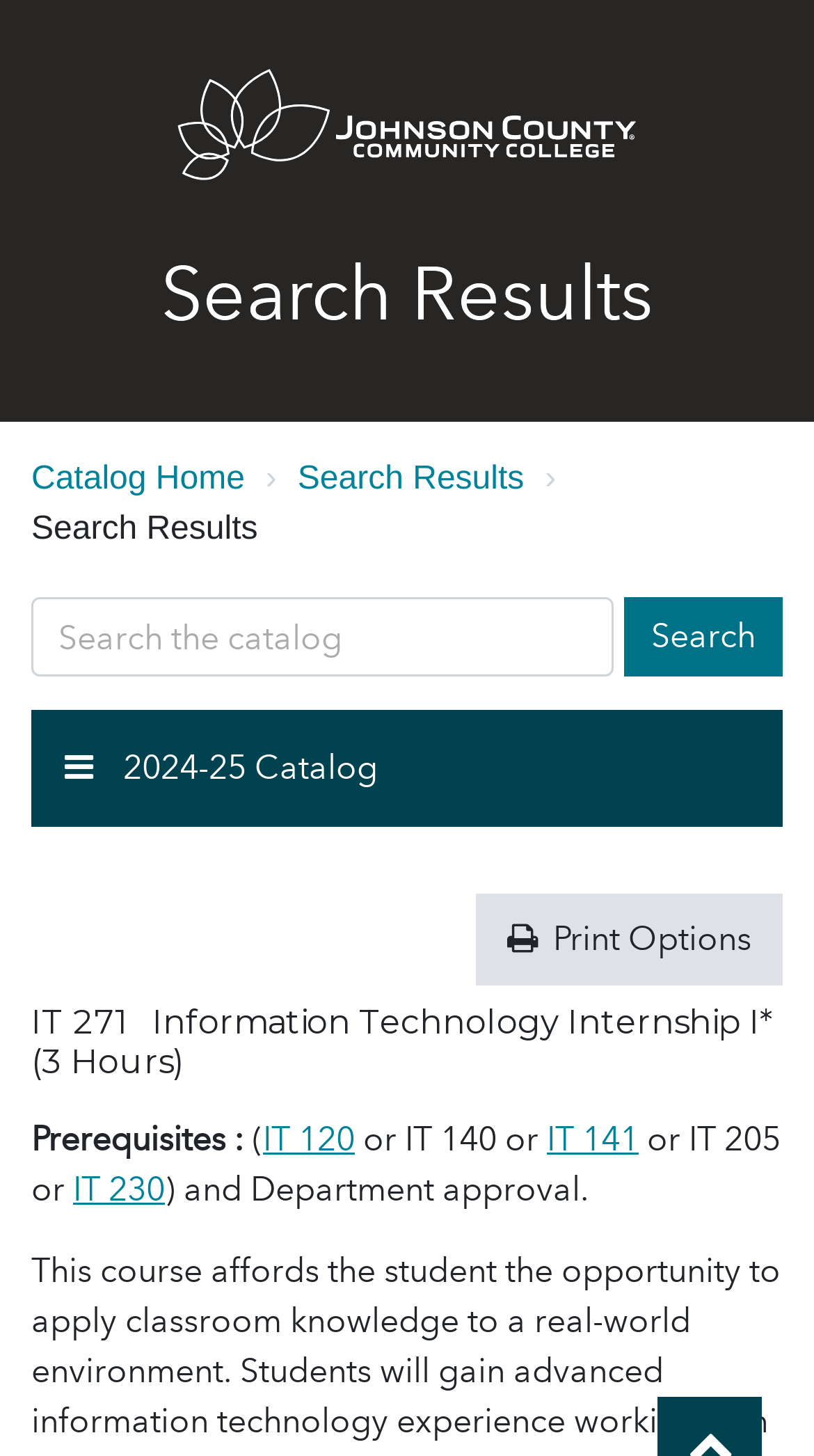What is the current page in the breadcrumb navigation?
Please provide a comprehensive answer based on the visual information in the image.

The breadcrumb navigation is located below the logo, and it shows the current page as 'Search Results', which is a link.